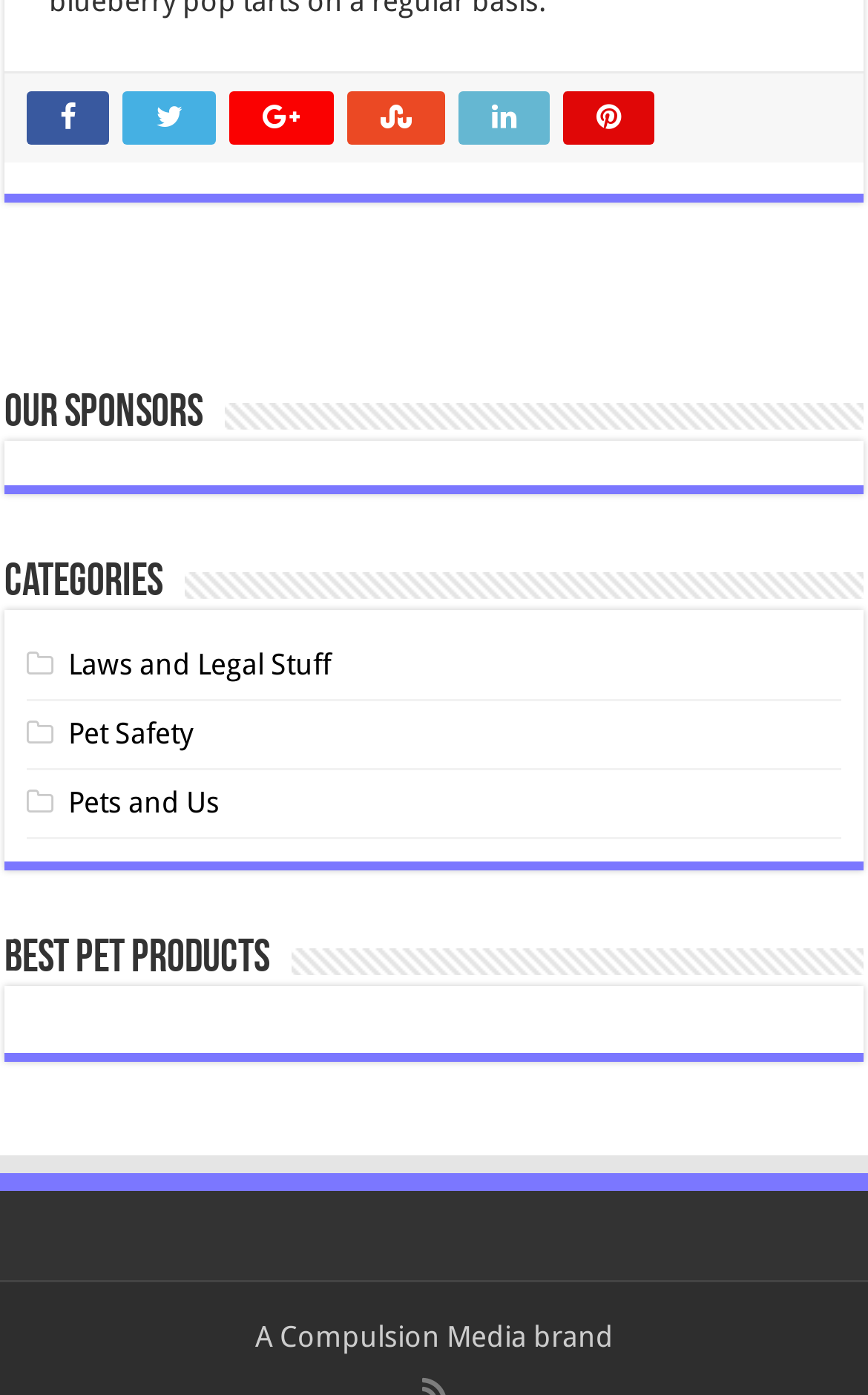Respond to the question below with a single word or phrase:
What is the name of the brand at the bottom of the page?

A Compulsion Media brand